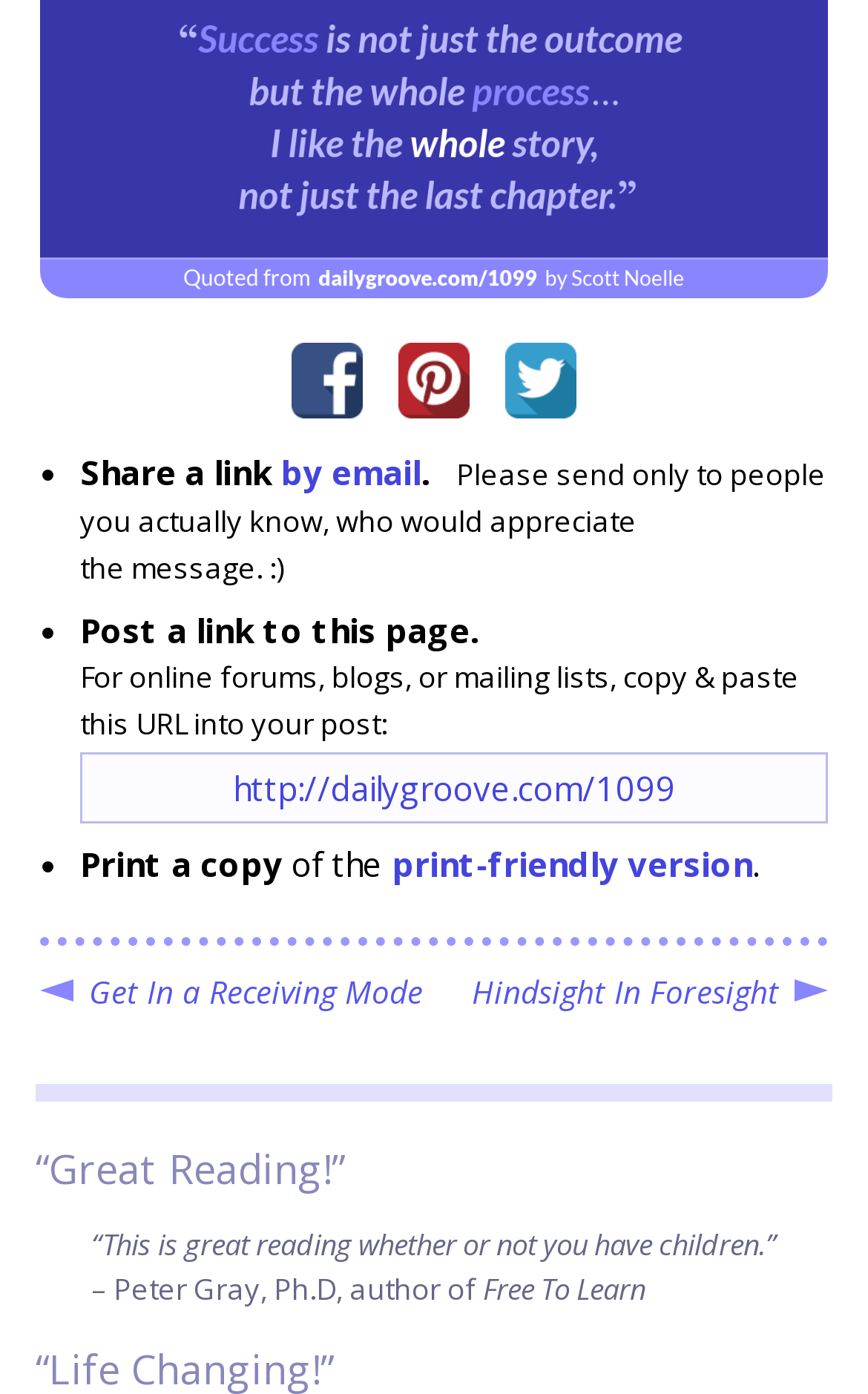Provide a brief response to the question below using a single word or phrase: 
What social media platforms are listed?

Facebook, Pinterest, Twitter